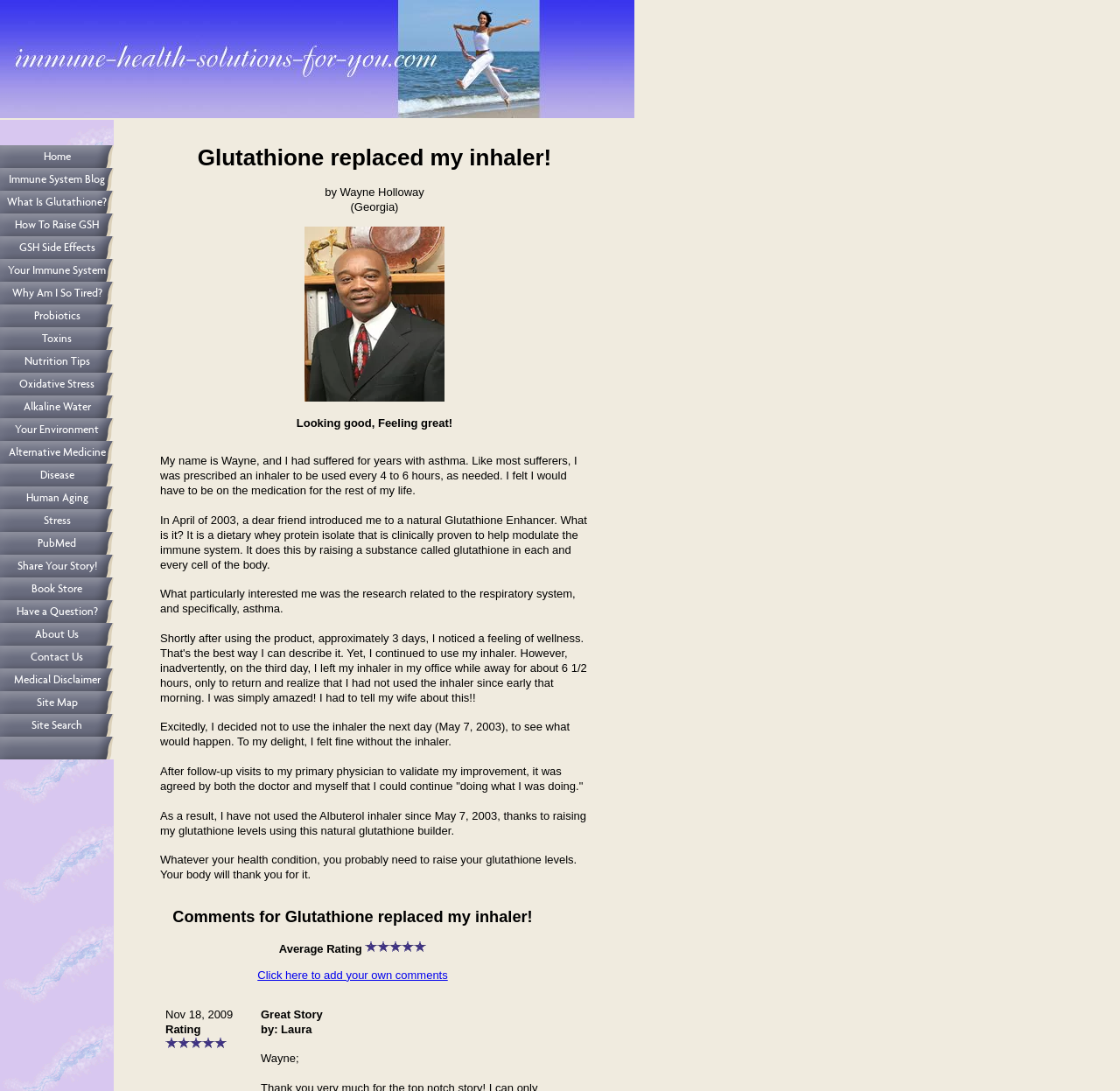What is the condition the author suffered from?
Carefully analyze the image and provide a detailed answer to the question.

The author mentions in the text 'My name is Wayne, and I had suffered for years with asthma.' that they suffered from asthma.